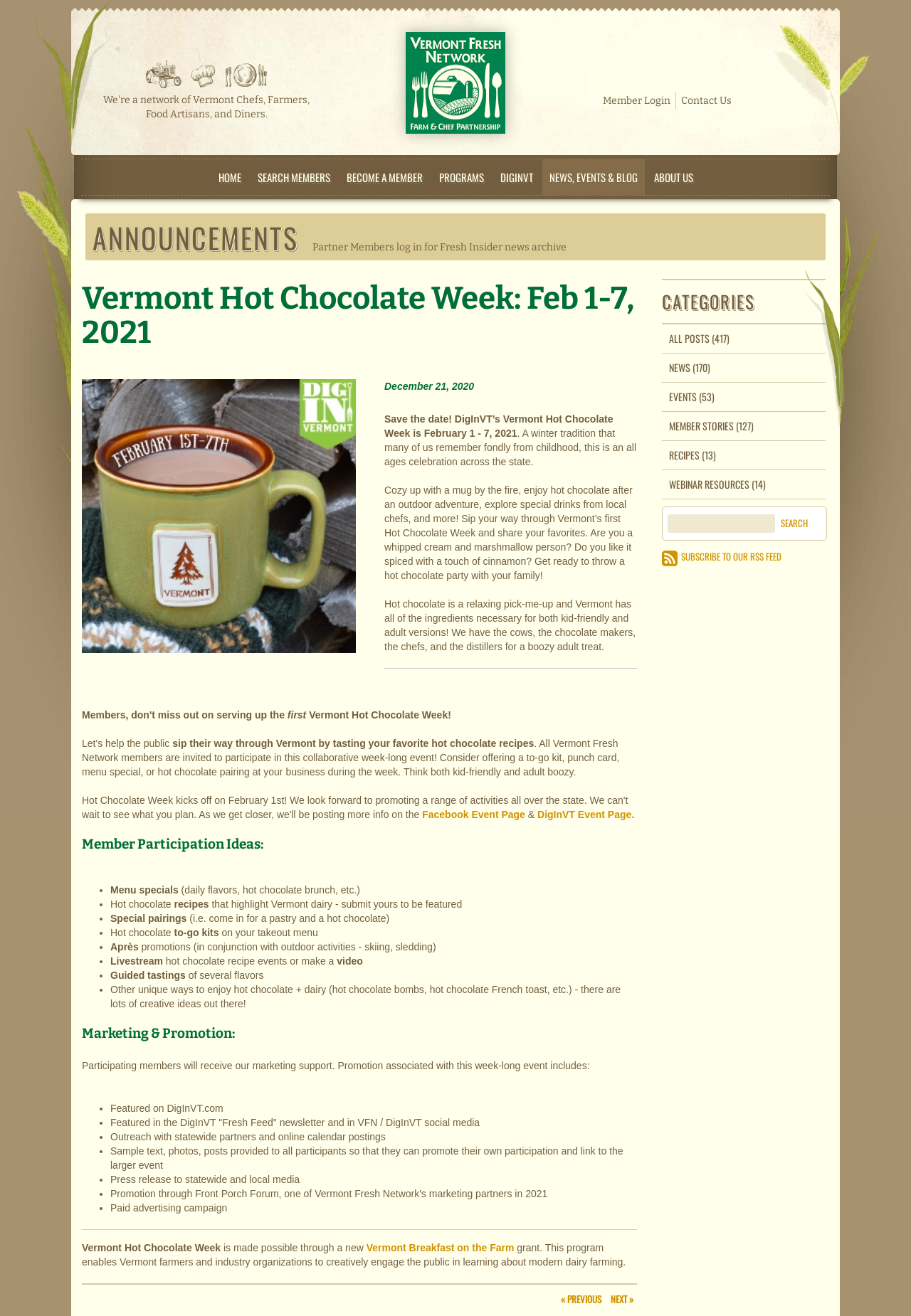Pinpoint the bounding box coordinates of the area that must be clicked to complete this instruction: "Search for something".

[0.851, 0.393, 0.893, 0.402]